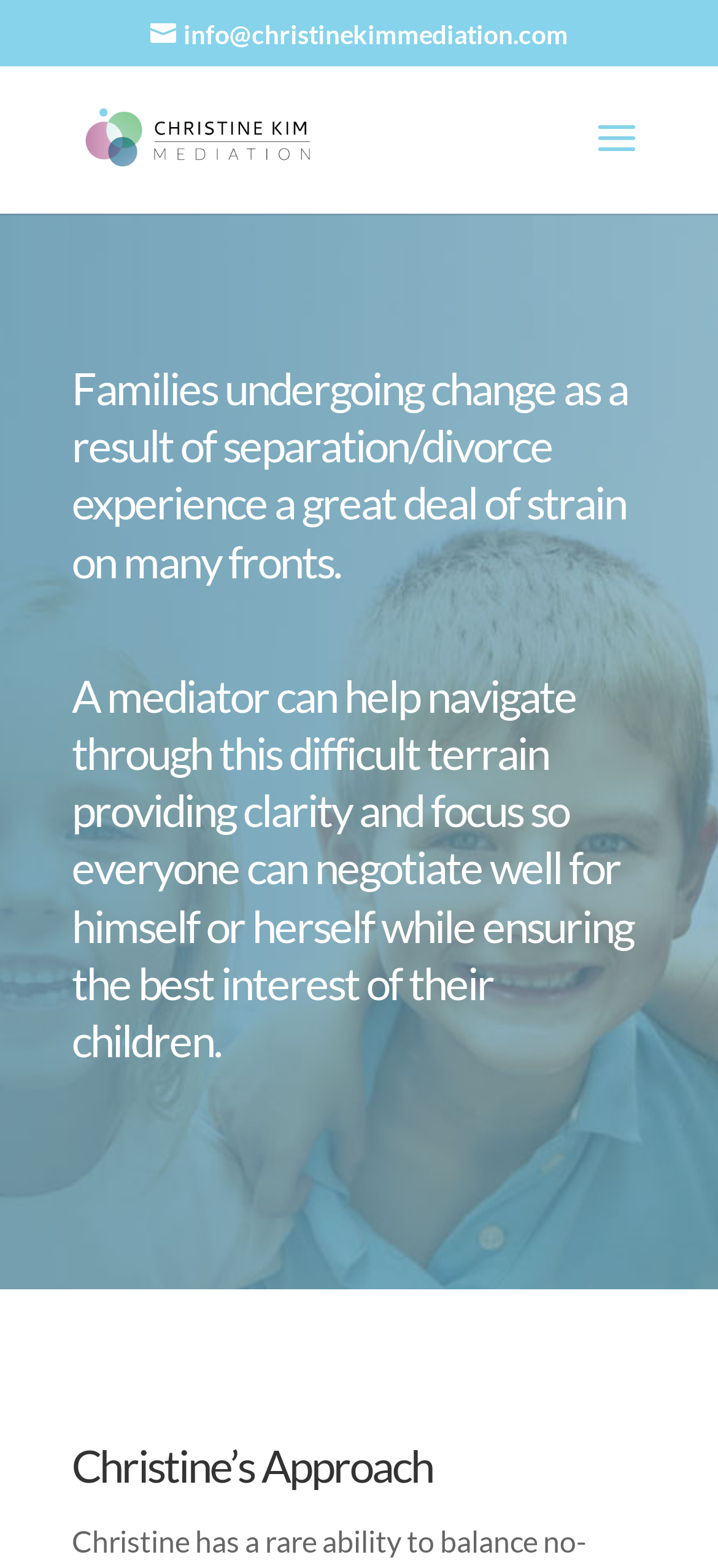Please determine the bounding box coordinates for the UI element described here. Use the format (top-left x, top-left y, bottom-right x, bottom-right y) with values bounded between 0 and 1: Blake Swopes

None